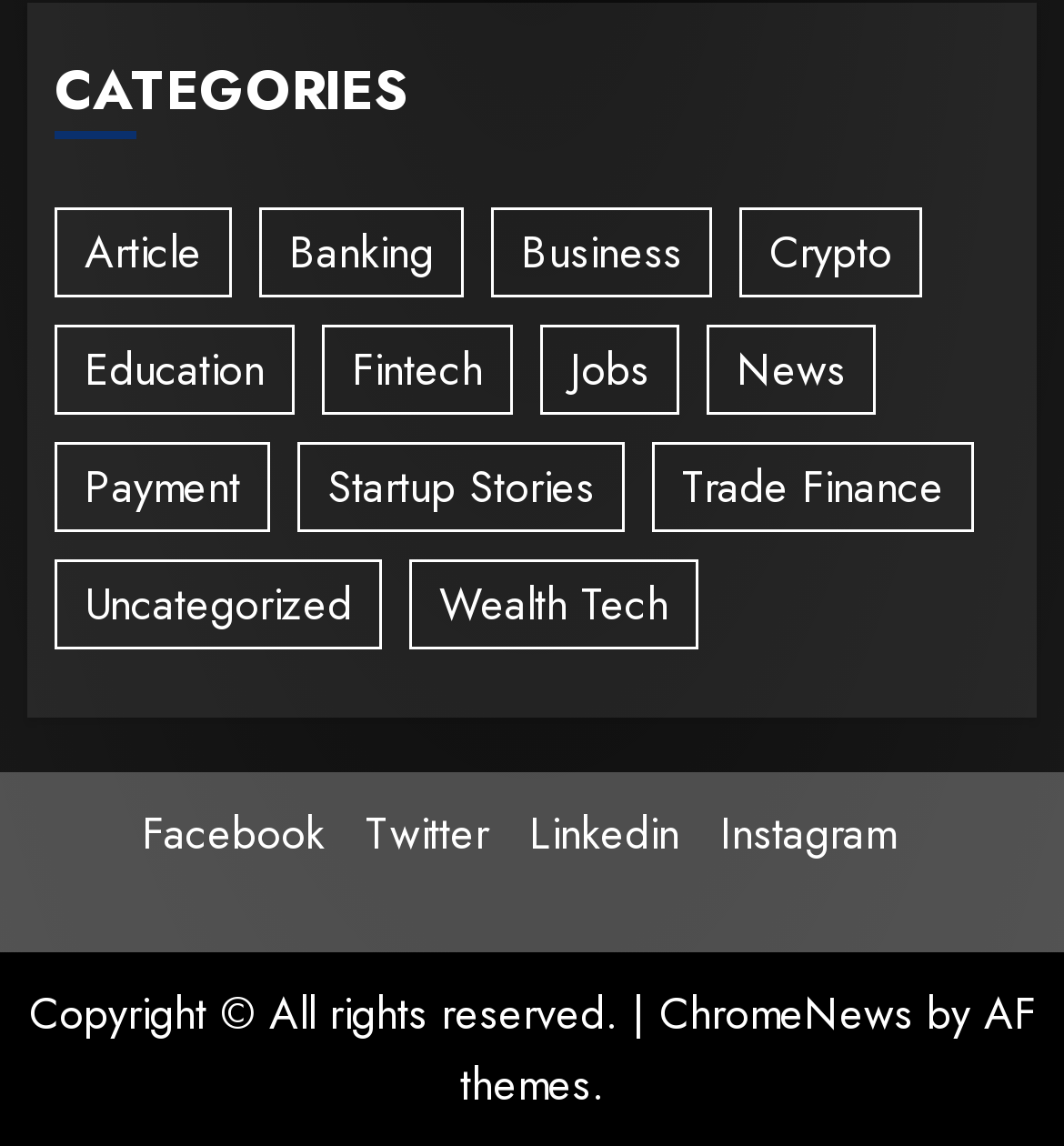How many items are in the Business category?
Observe the image and answer the question with a one-word or short phrase response.

2,318 items